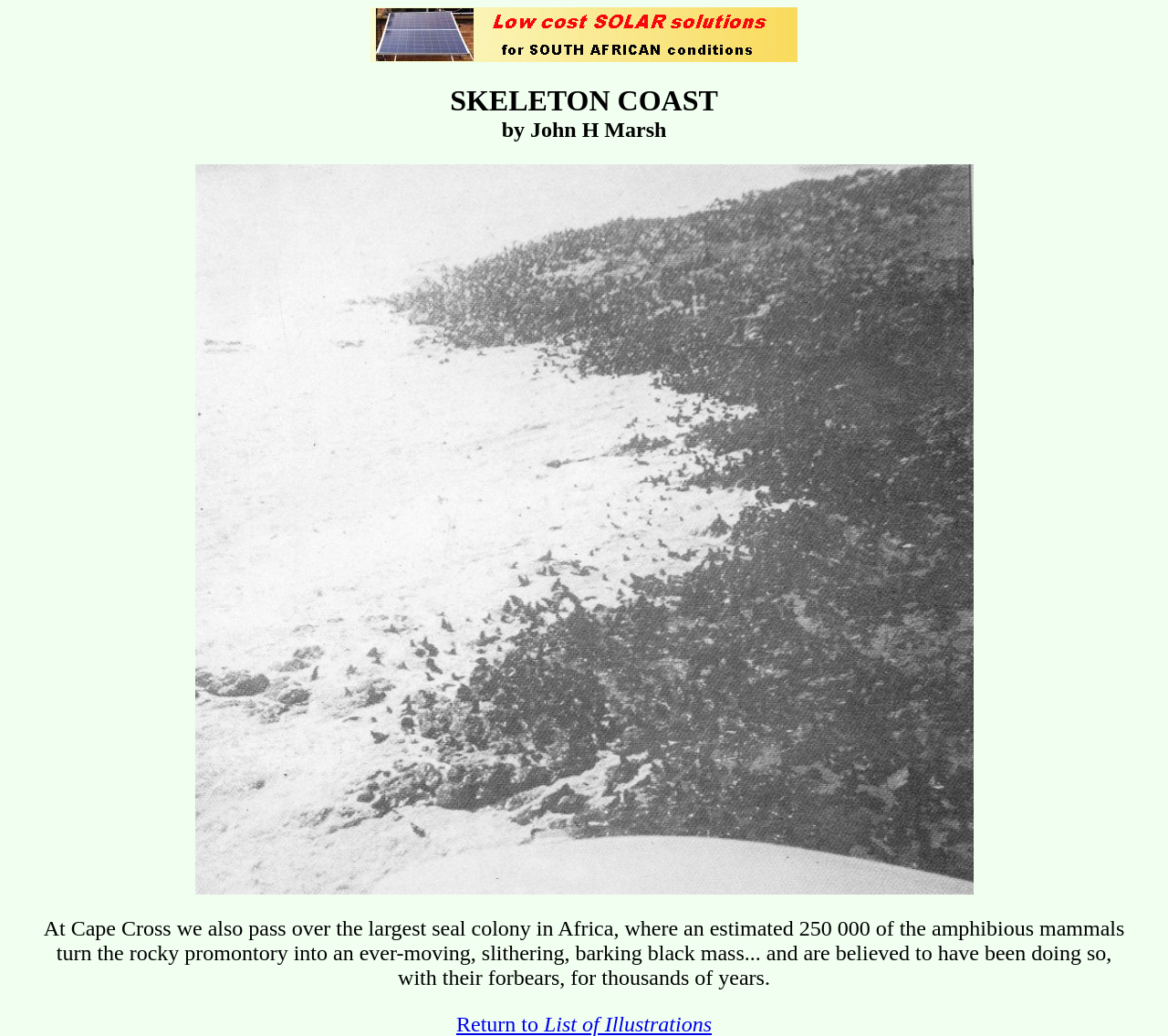What is the action of the seals at Cape Cross?
Please give a detailed answer to the question using the information shown in the image.

The text on the webpage describes the seals at Cape Cross as 'an ever-moving, slithering, barking black mass'.